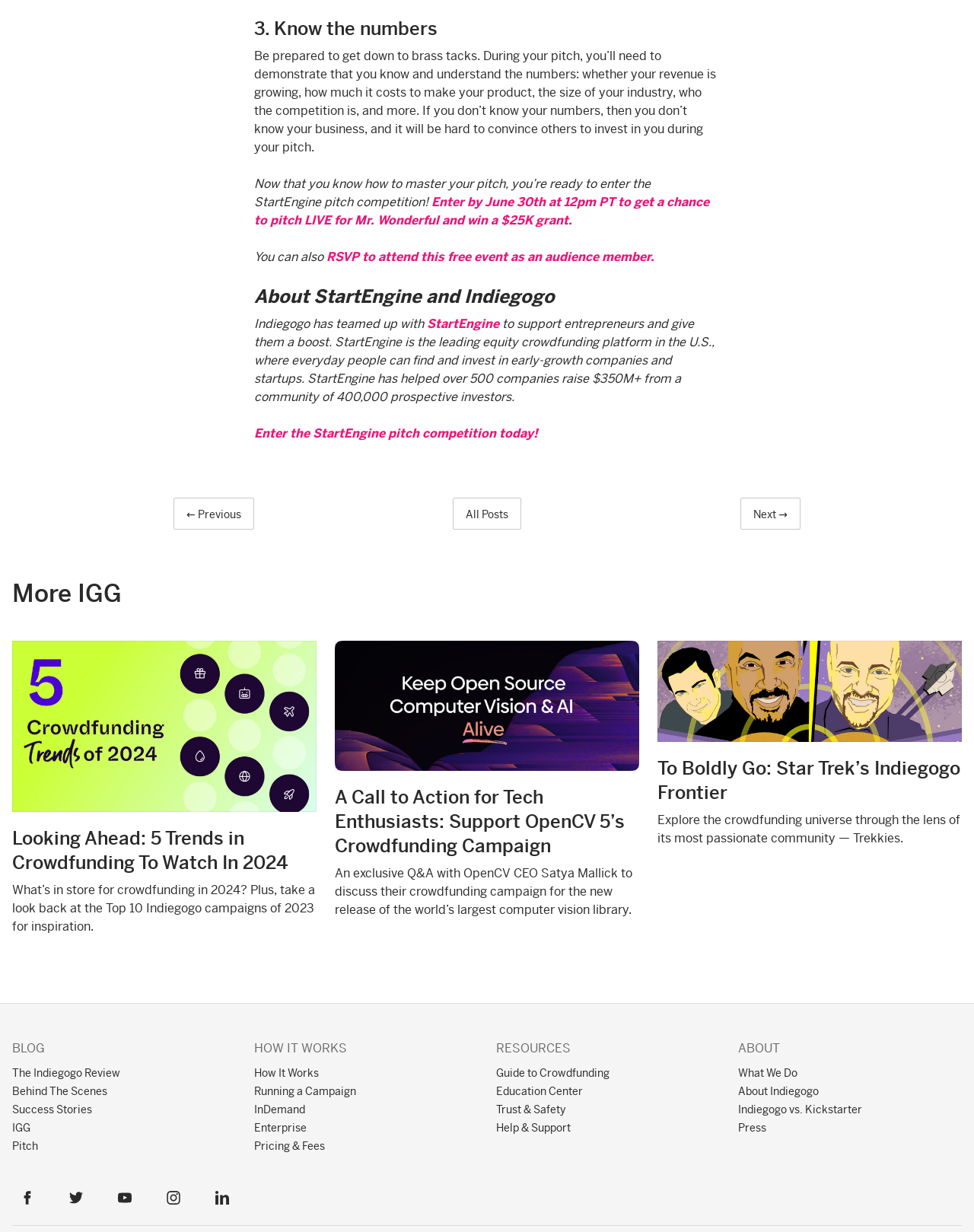Pinpoint the bounding box coordinates of the clickable element to carry out the following instruction: "Enter the StartEngine pitch competition today!."

[0.261, 0.345, 0.552, 0.358]